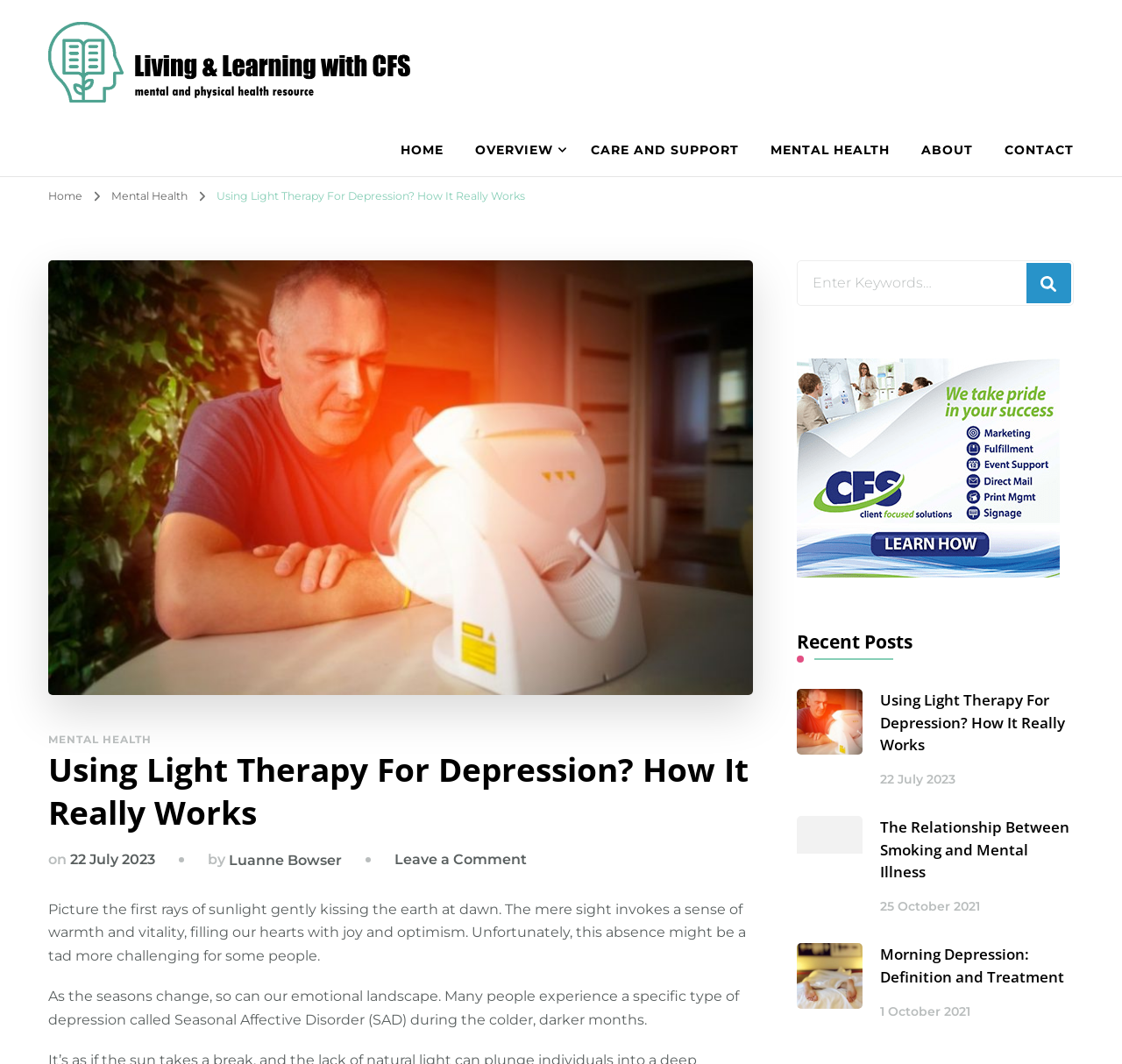Determine the coordinates of the bounding box that should be clicked to complete the instruction: "Read the article 'Using Light Therapy For Depression? How It Really Works'". The coordinates should be represented by four float numbers between 0 and 1: [left, top, right, bottom].

[0.193, 0.178, 0.468, 0.191]